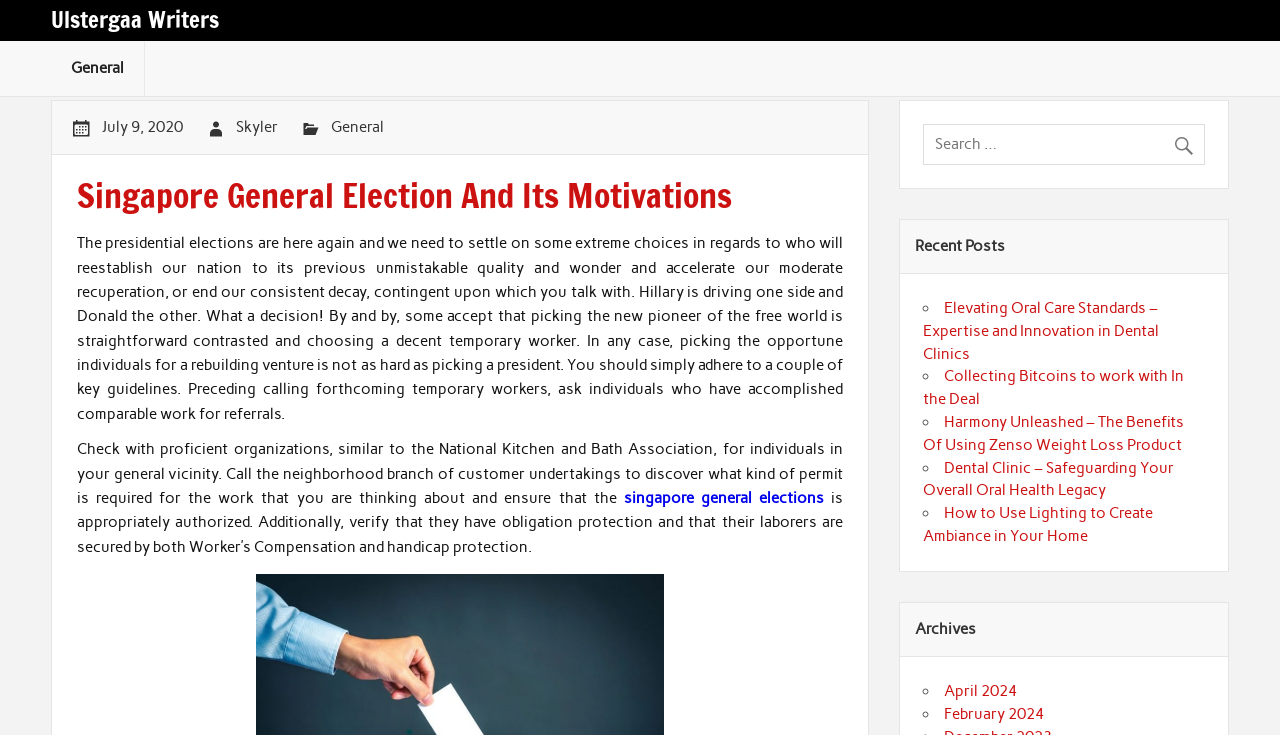Please specify the bounding box coordinates of the region to click in order to perform the following instruction: "Browse archives for April 2024".

[0.738, 0.928, 0.795, 0.952]